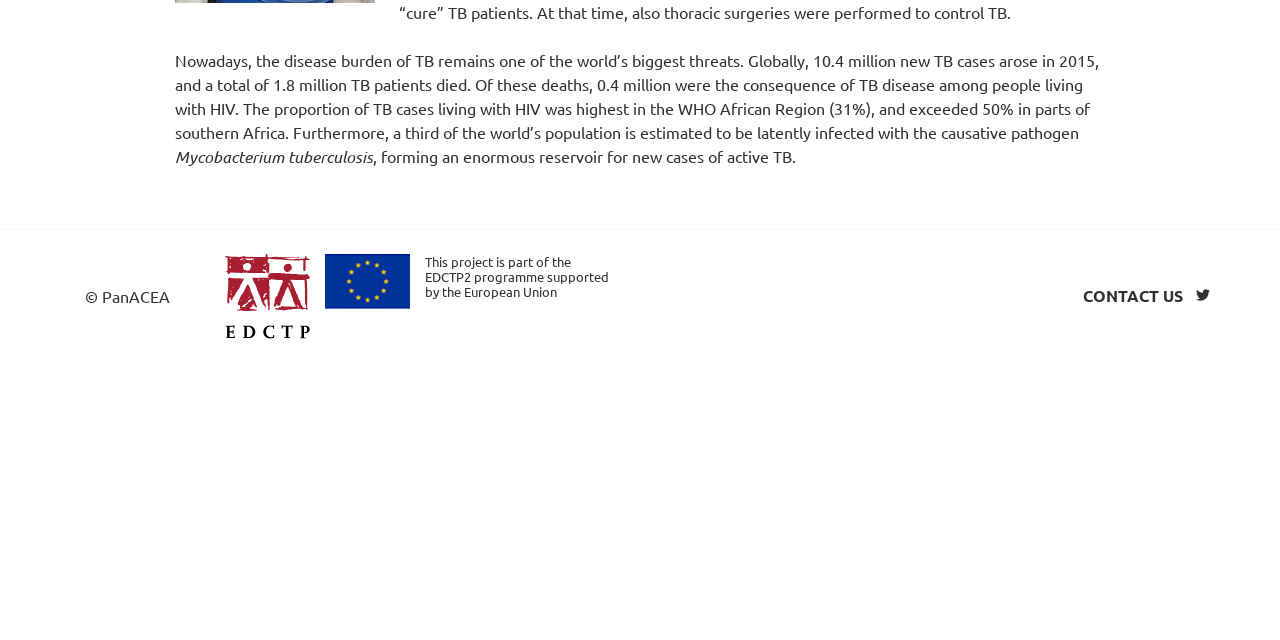Locate and provide the bounding box coordinates for the HTML element that matches this description: "Contact us".

[0.846, 0.445, 0.924, 0.478]